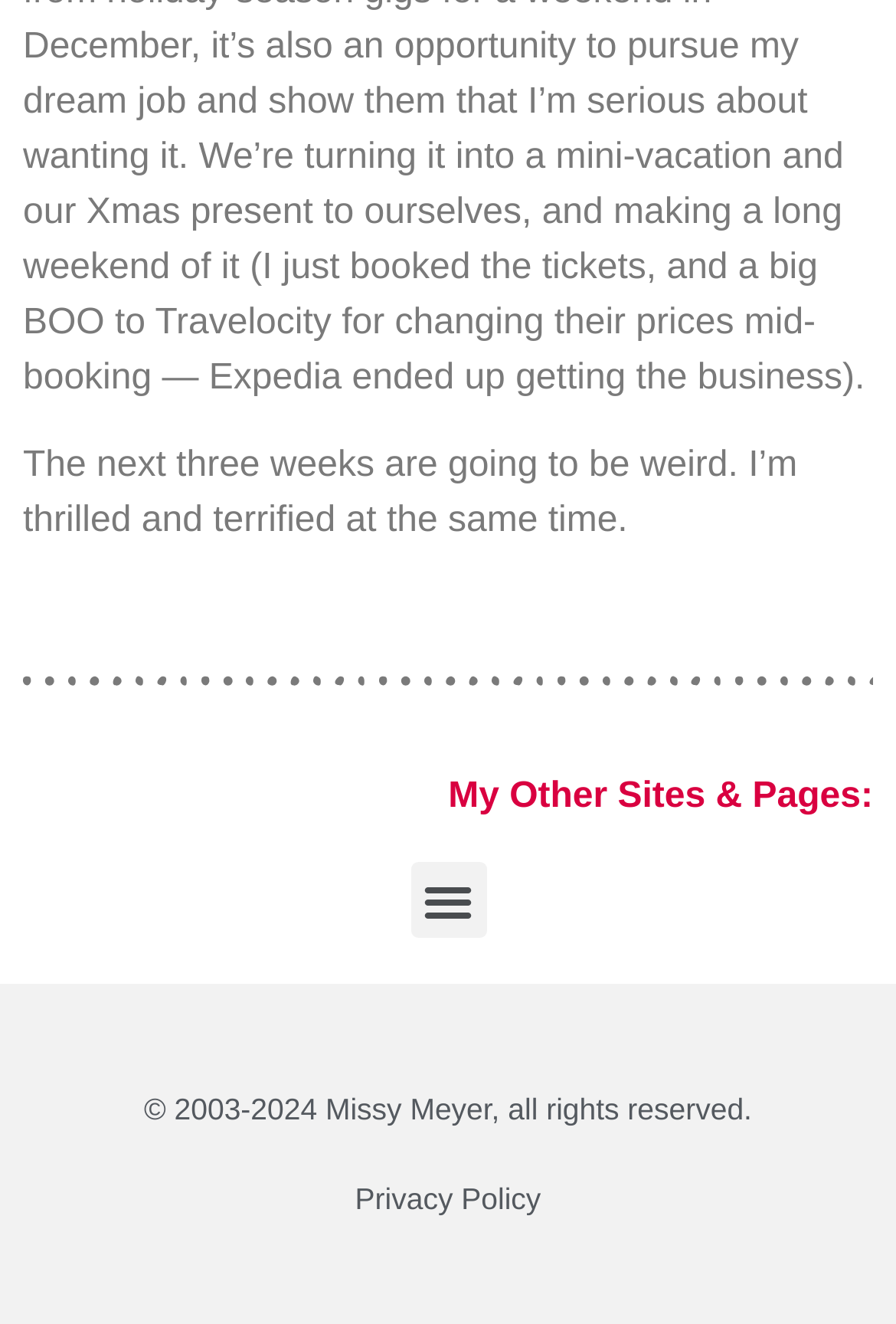Bounding box coordinates are specified in the format (top-left x, top-left y, bottom-right x, bottom-right y). All values are floating point numbers bounded between 0 and 1. Please provide the bounding box coordinate of the region this sentence describes: Privacy Policy

[0.396, 0.893, 0.604, 0.919]